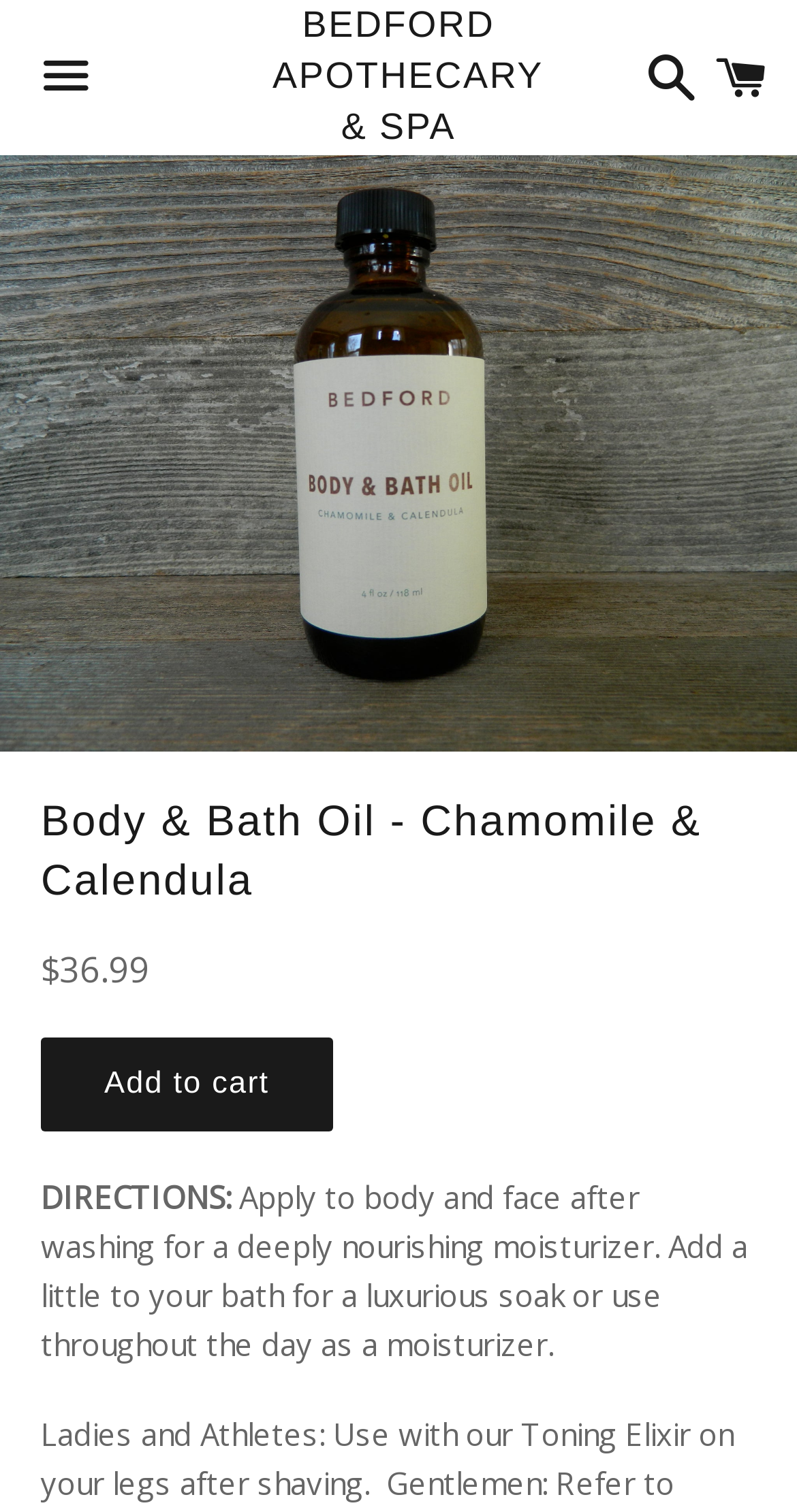What is the brand name?
Kindly offer a comprehensive and detailed response to the question.

I found the brand name by looking at the link element that says 'BEDFORD APOTHECARY & SPA' which is located at the top of the page.